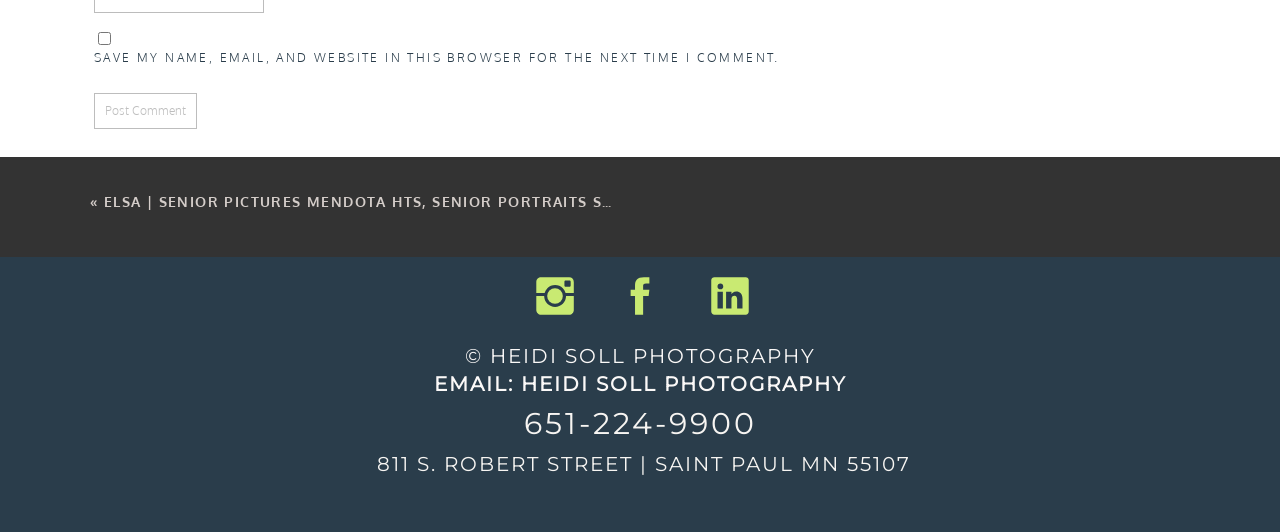Use a single word or phrase to answer the question:
What is the address of the photographer's studio?

811 S. ROBERT STREET | SAINT PAUL MN 55107